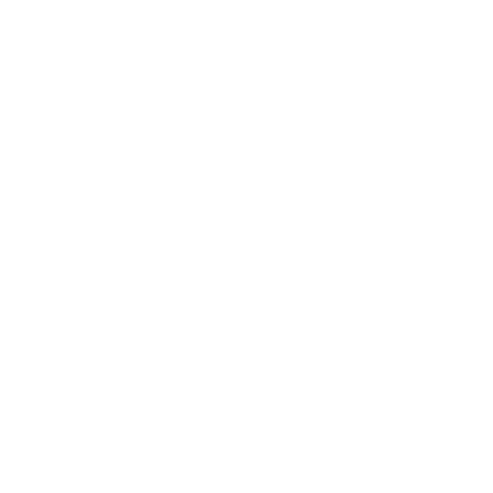Give a detailed account of the contents of the image.

The image showcases the Spearhead AR-10 Black Rifle Muzzle Brake, a sleek and modern accessory designed to enhance the shooting experience. This muzzle brake is engineered to significantly reduce recoil, allowing for improved control and precision while shooting. Its low-profile design features a proprietary true two-baffle system with 90-degree radial ports. These intersecting ports create expansion chambers, maximizing recoil reduction while minimizing concussion, making it suitable for extended shooting sessions. The overall aesthetic of the muzzle brake aligns with contemporary firearm accessories, ensuring it fits seamlessly with AR-10 black rifles. This product represents a blend of functionality and design, aimed at gun enthusiasts seeking enhanced performance.